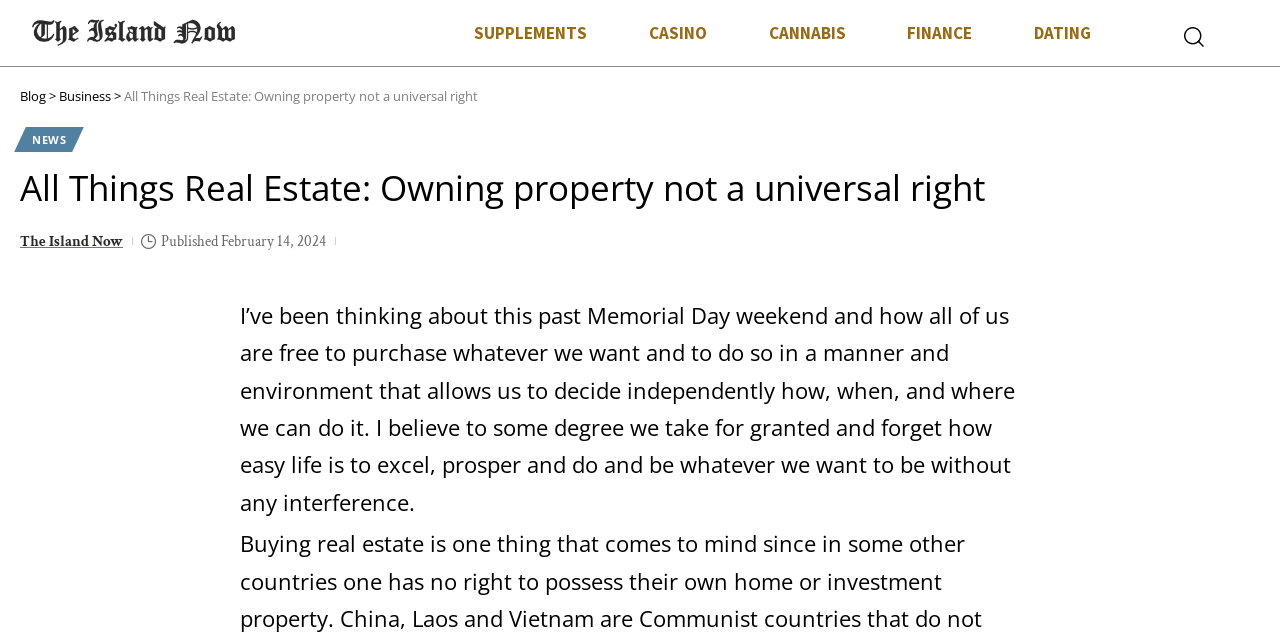What is the category of the article?
Please look at the screenshot and answer in one word or a short phrase.

Business